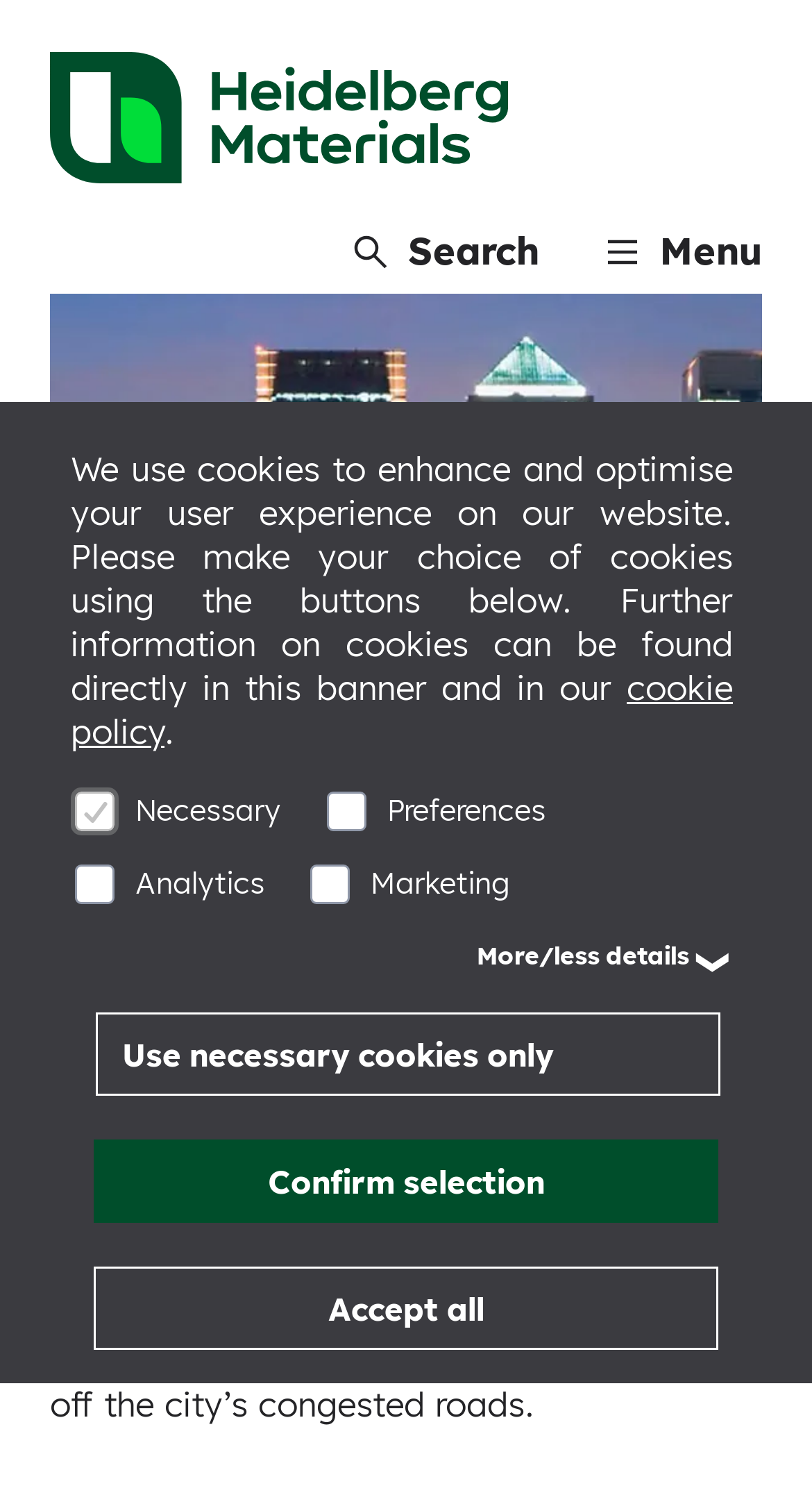Refer to the element description Use necessary cookies only and identify the corresponding bounding box in the screenshot. Format the coordinates as (top-left x, top-left y, bottom-right x, bottom-right y) with values in the range of 0 to 1.

[0.118, 0.681, 0.887, 0.737]